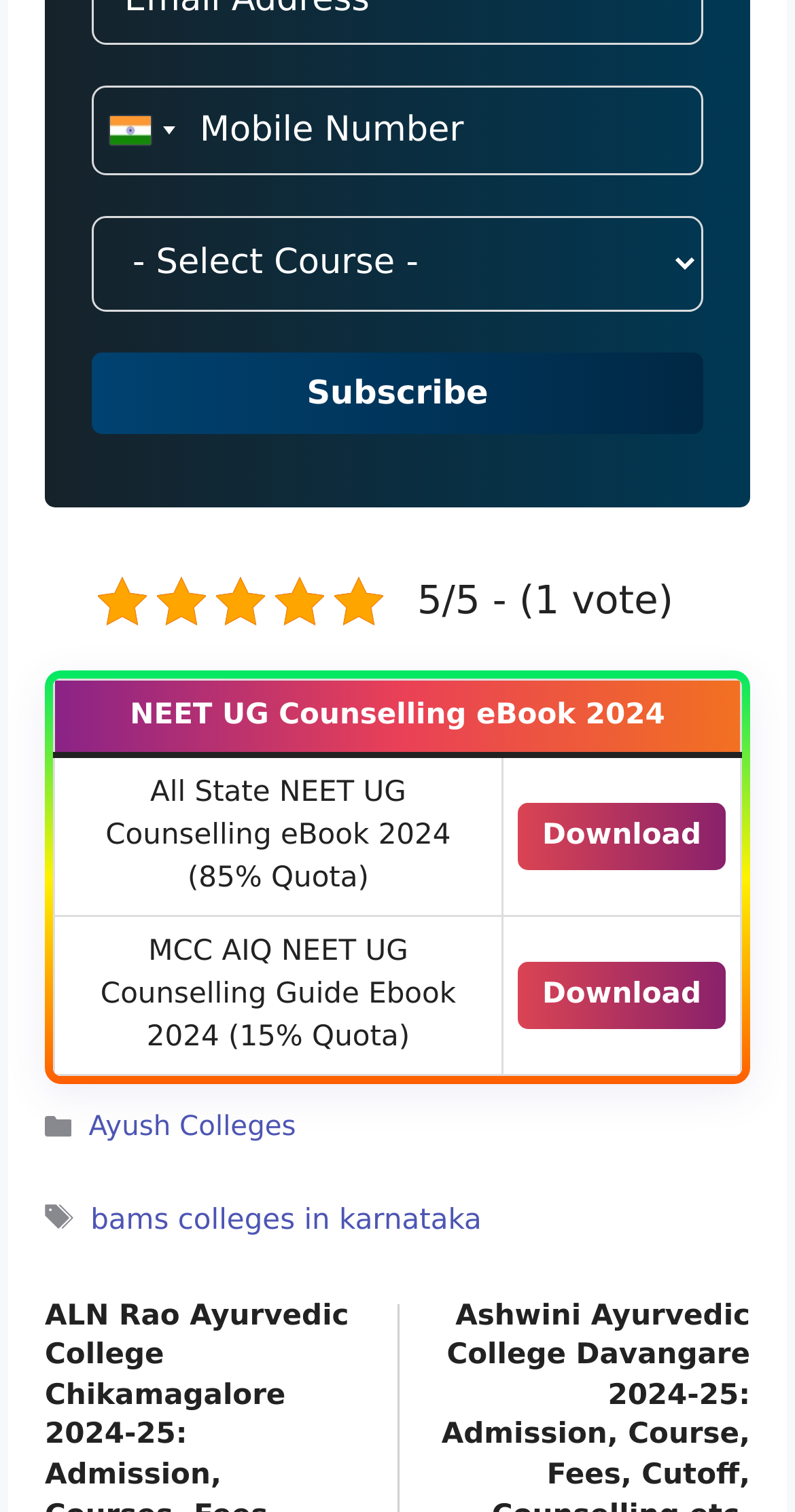Indicate the bounding box coordinates of the element that needs to be clicked to satisfy the following instruction: "Click the Subscribe button". The coordinates should be four float numbers between 0 and 1, i.e., [left, top, right, bottom].

[0.115, 0.233, 0.885, 0.286]